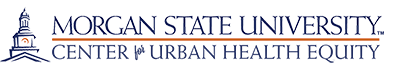What does the dome symbolize in the logo?
From the details in the image, answer the question comprehensively.

The caption explains that the depiction of a university building with a dome symbolizes the educational and research focus of the center, highlighting its commitment to addressing health disparities and promoting health equity within urban communities.